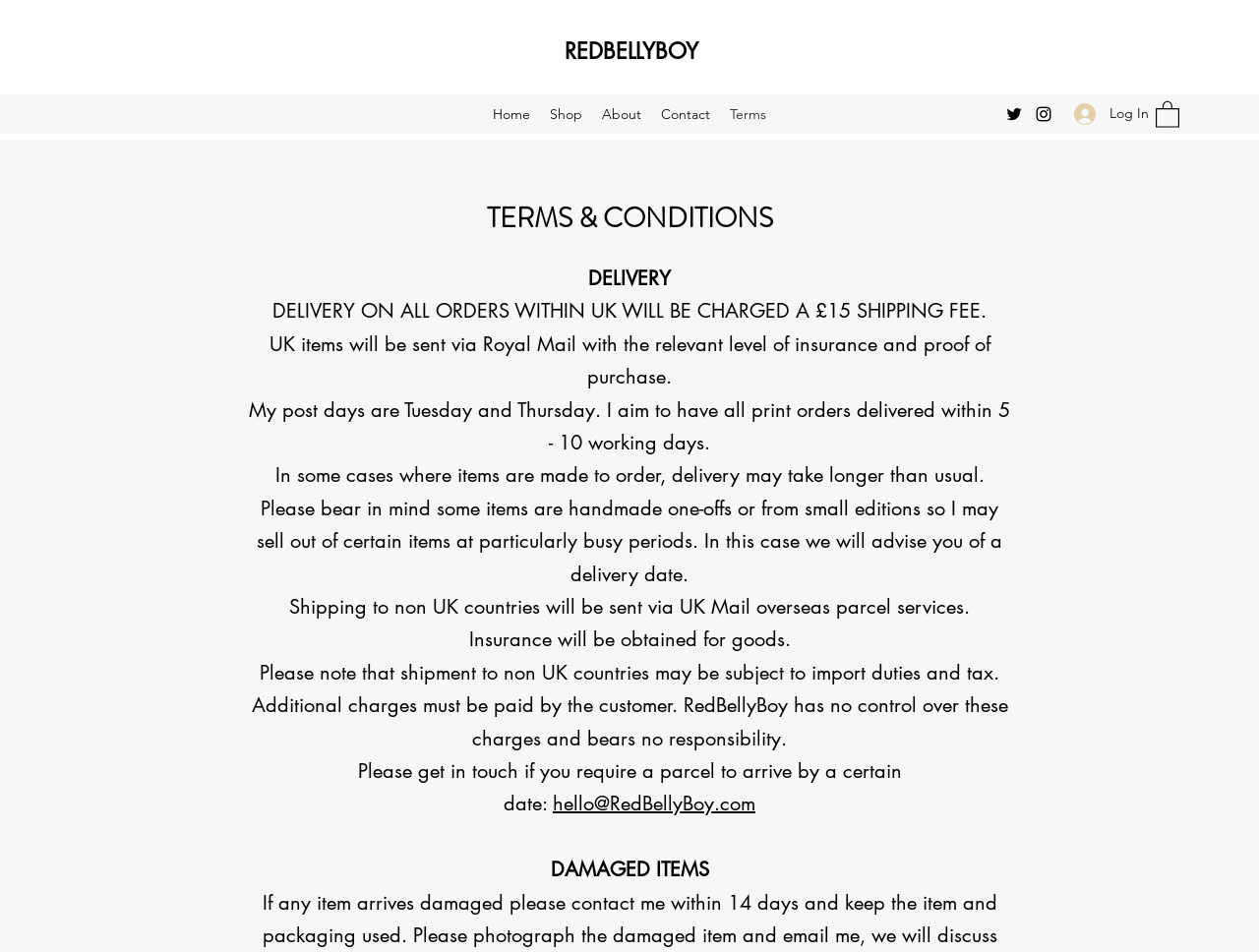What is the name of the mail service used for shipping to non-UK countries?
Look at the image and answer the question with a single word or phrase.

UK Mail overseas parcel services